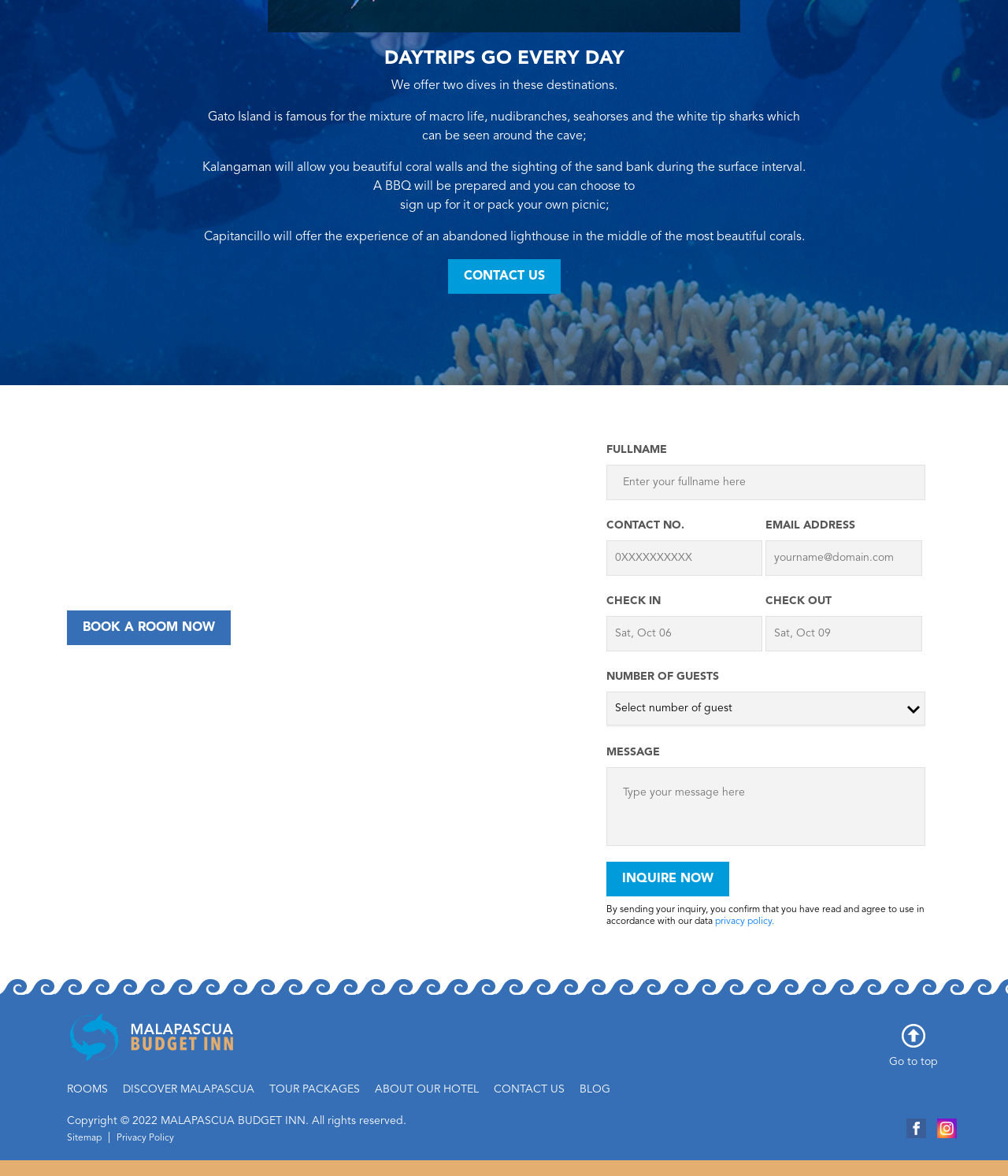Identify the bounding box coordinates of the region that should be clicked to execute the following instruction: "Book a room now".

[0.066, 0.519, 0.229, 0.548]